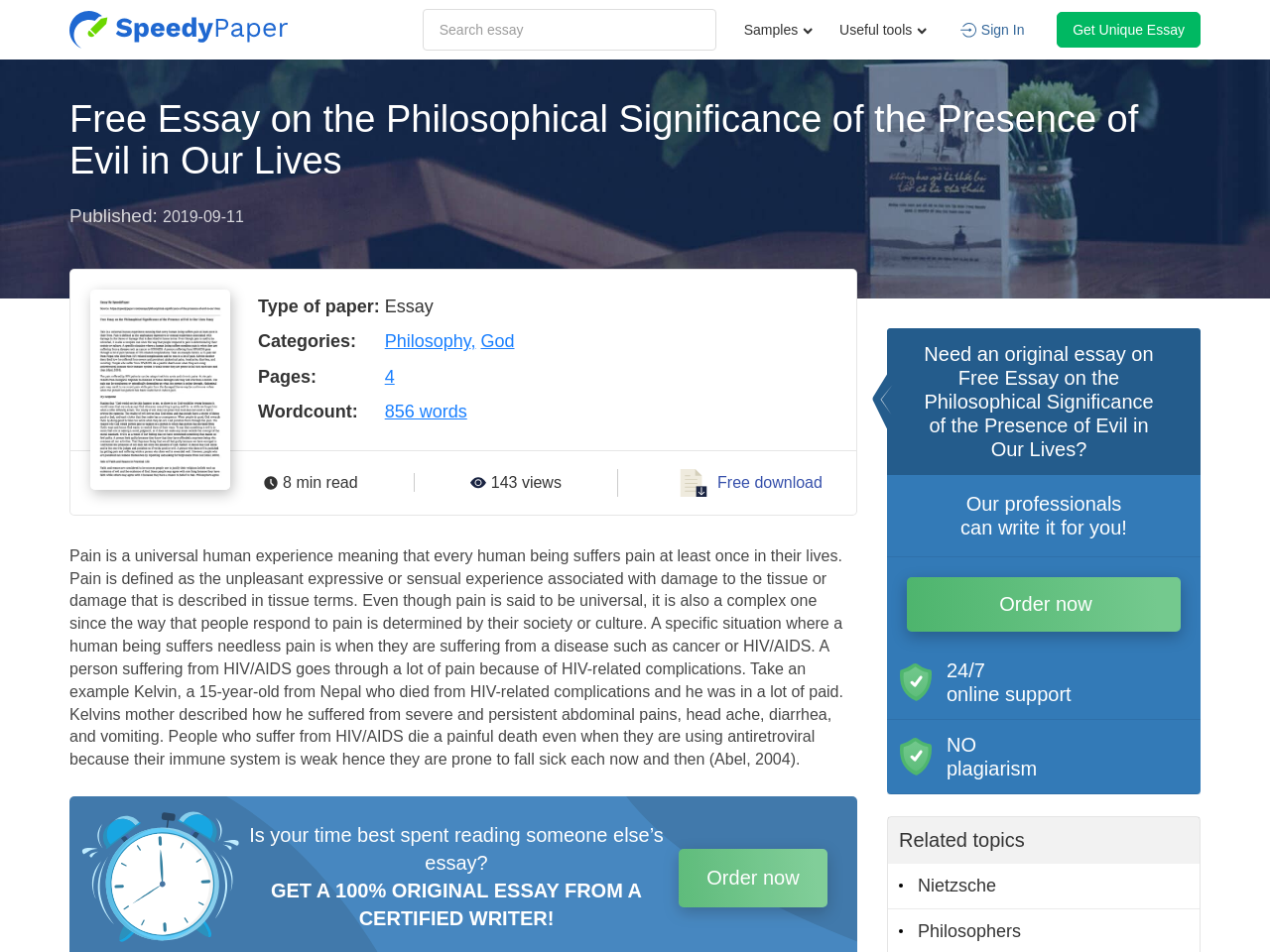Explain in detail what you observe on this webpage.

This webpage appears to be an essay sharing platform, specifically showcasing a free essay on the philosophical significance of the presence of evil in our lives. At the top, there is a navigation bar with a SpeedyPaper.com logo, a search essay textbox, and several links to useful tools and a sign-in option. 

Below the navigation bar, there is a prominent heading that displays the title of the essay, accompanied by a publication date and an image related to the essay. 

The essay content is divided into sections, with a table providing metadata about the essay, including the type of paper, categories, pages, and word count. There are also links to related categories, such as Philosophy and God.

The main body of the essay discusses pain as a universal human experience, citing examples of people suffering from diseases like cancer and HIV/AIDS. The text is accompanied by several images, including a trust banner and icons representing views and reading time.

Towards the bottom of the page, there are calls-to-action, encouraging users to order a 100% original essay from a certified writer. There are also links to order now, as well as a section highlighting the benefits of using the platform, including 24/7 online support and a no-plagiarism guarantee. Finally, there is a section displaying related topics, with a link to a topic on Nietzsche.